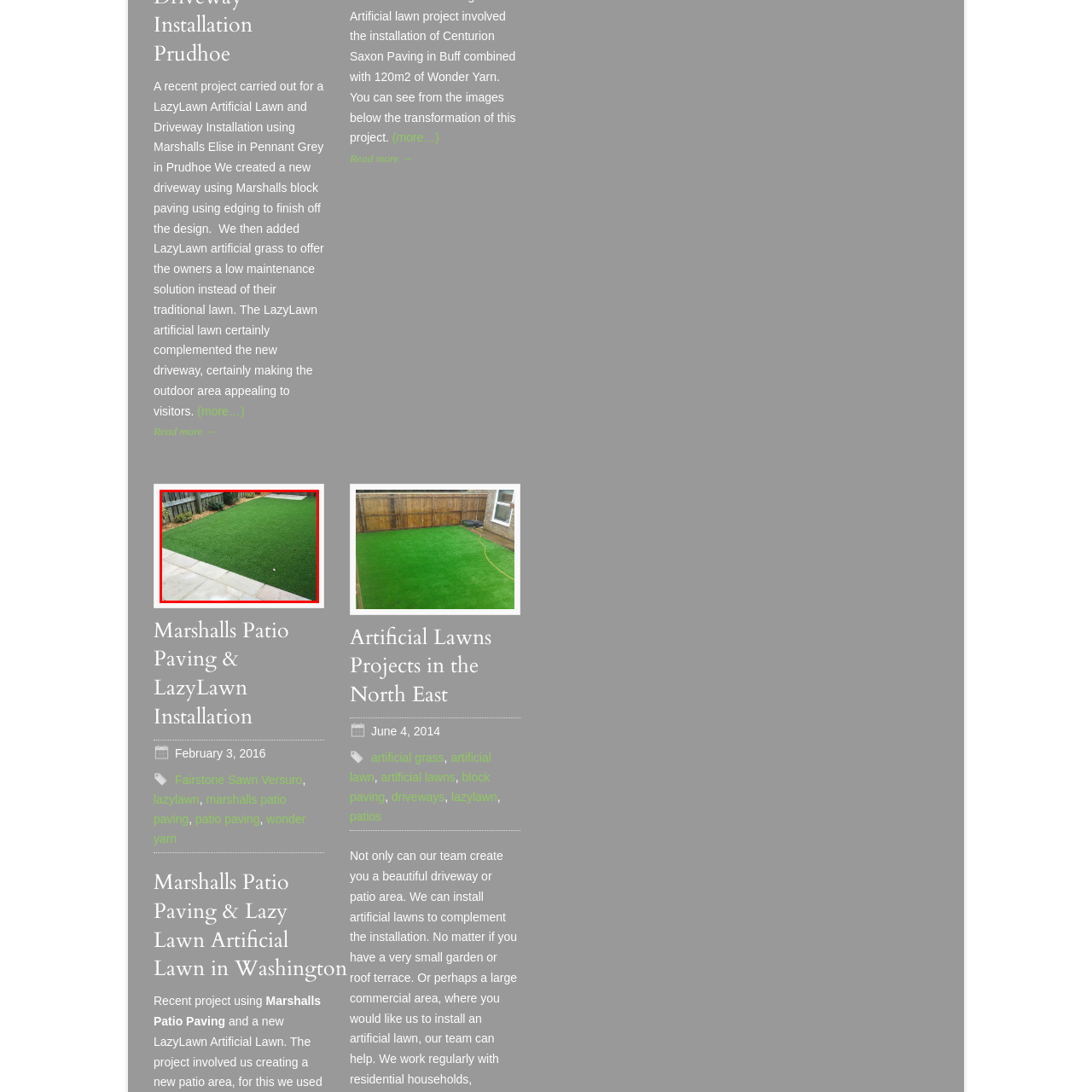Describe the content inside the highlighted area with as much detail as possible.

This image showcases a beautifully landscaped outdoor area featuring vibrant, lush artificial grass, which offers a low-maintenance alternative to natural lawns. The green lawn is complemented by a neatly laid stone patio, showcasing pale, earthy colored stones that contrast elegantly with the rich green of the grass. Surrounding the perimeter are well-maintained, low-growing plants, enhancing the overall aesthetic and providing a touch of natural beauty. This setting represents a recent project involving the installation of LazyLawn artificial grass, designed to create an appealing outdoor space while minimizing upkeep for the homeowners. The combination of materials and the thoughtful design contribute to a welcoming atmosphere, ideal for relaxation or entertaining.